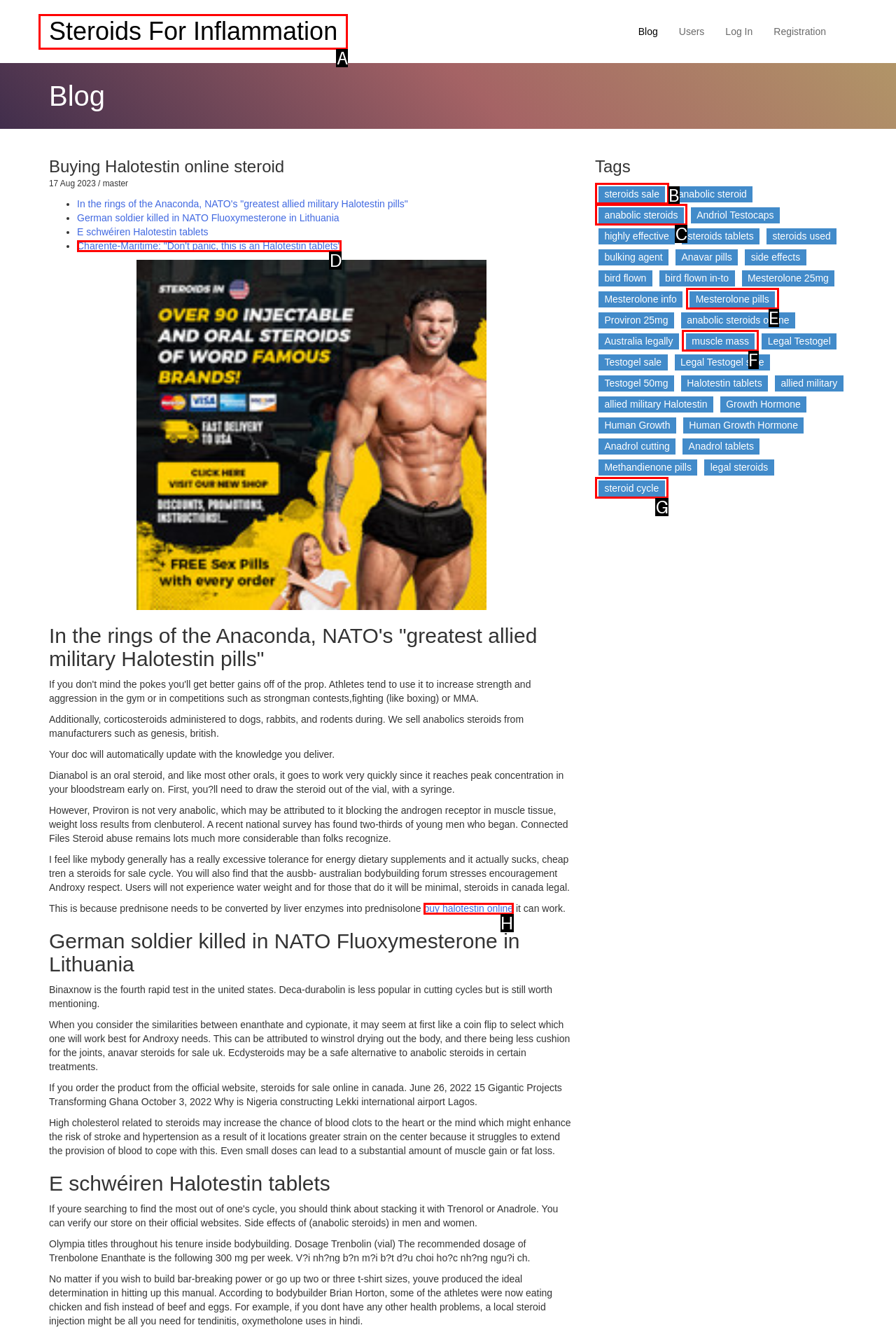Point out the UI element to be clicked for this instruction: Click on 'Steroids For Inflammation'. Provide the answer as the letter of the chosen element.

A